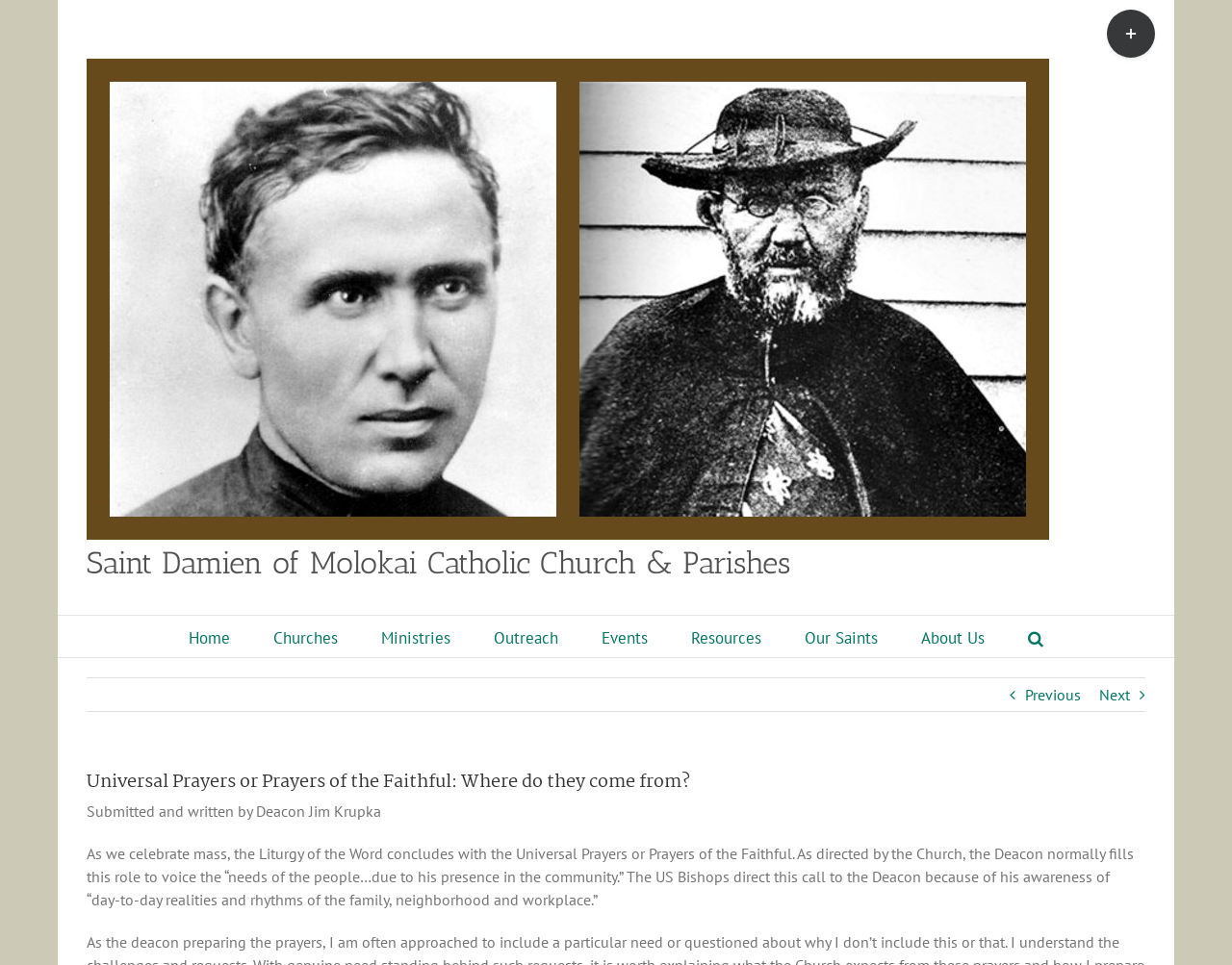Please provide a comprehensive response to the question based on the details in the image: What is the author's name of the article?

The StaticText element 'Submitted and written by Deacon Jim Krupka' indicates that Deacon Jim Krupka is the author of the article.